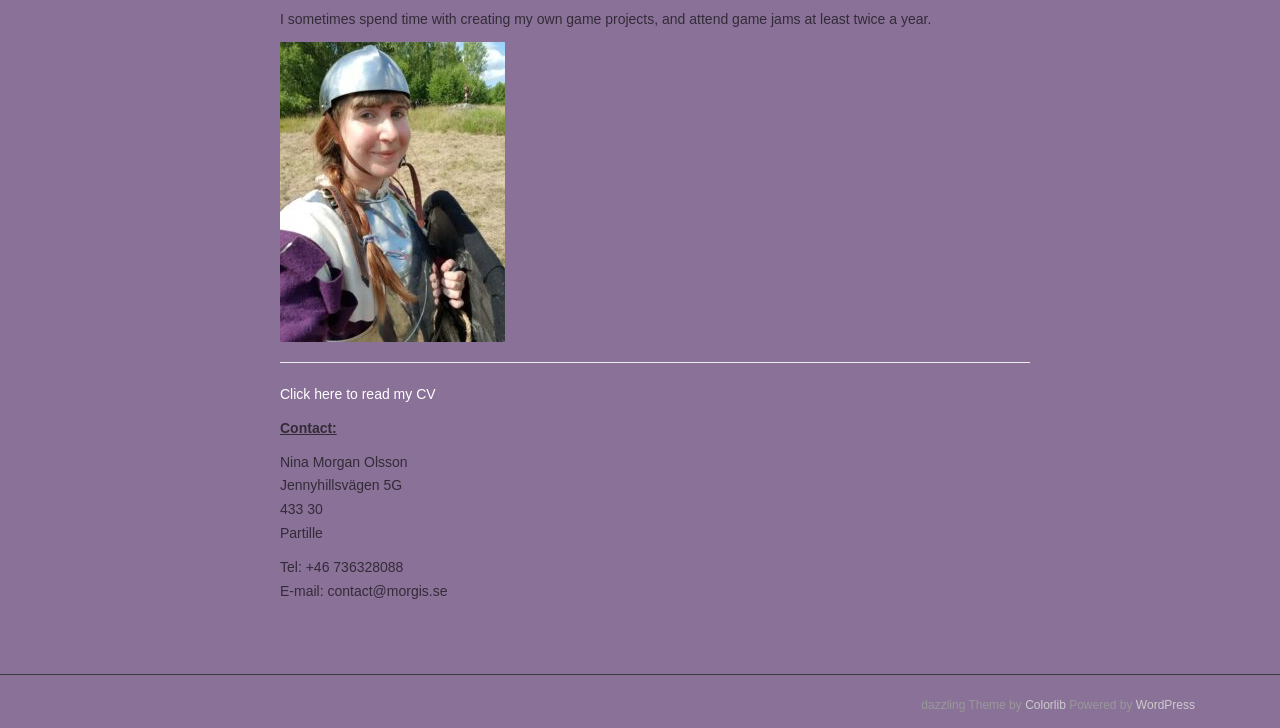Refer to the element description WordPress and identify the corresponding bounding box in the screenshot. Format the coordinates as (top-left x, top-left y, bottom-right x, bottom-right y) with values in the range of 0 to 1.

[0.887, 0.959, 0.934, 0.978]